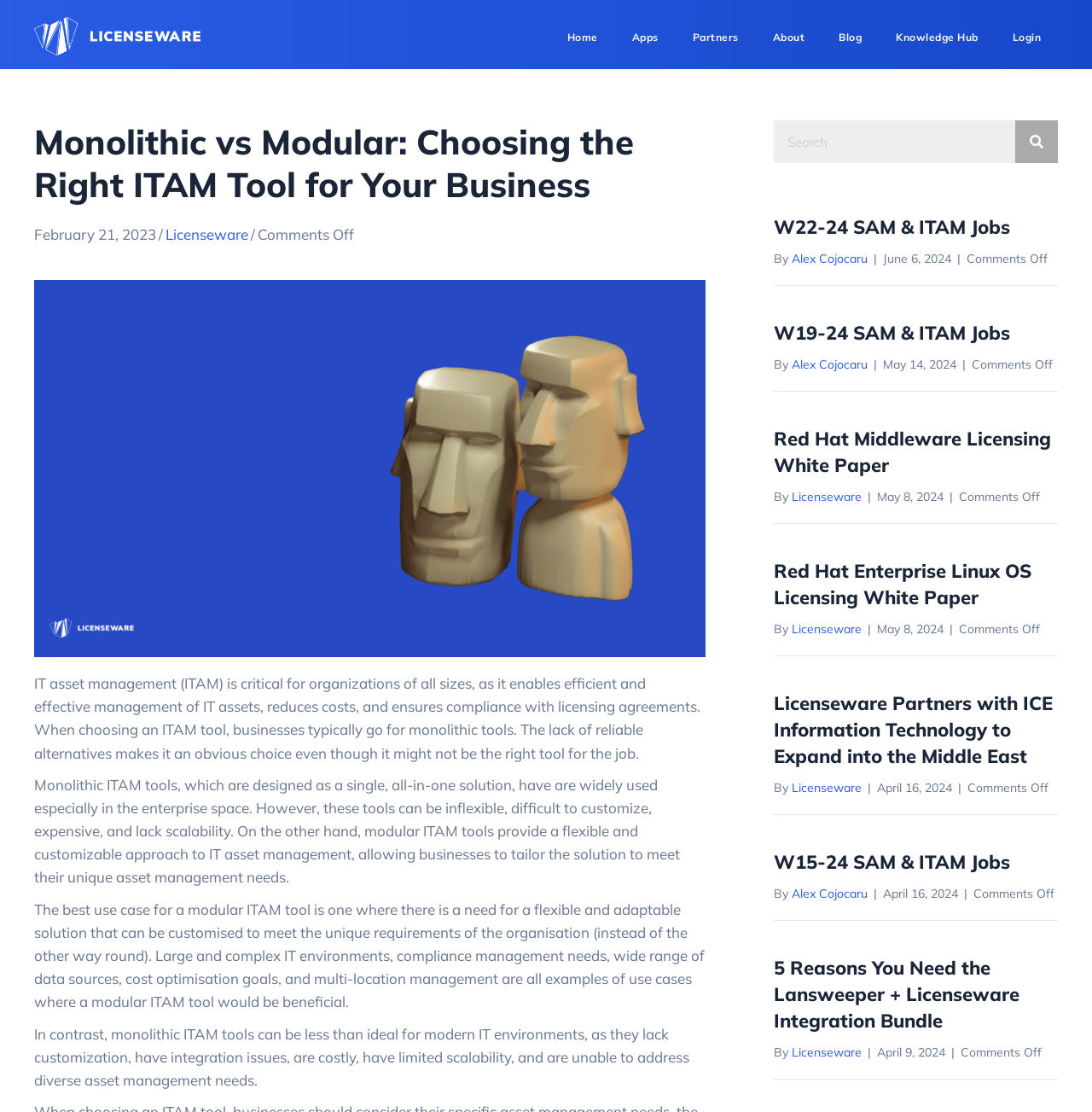What is the date of the last article?
Answer the question in a detailed and comprehensive manner.

The last article on the webpage is dated April 16, 2024, and it is titled 'W15-24 SAM & ITAM Jobs'.